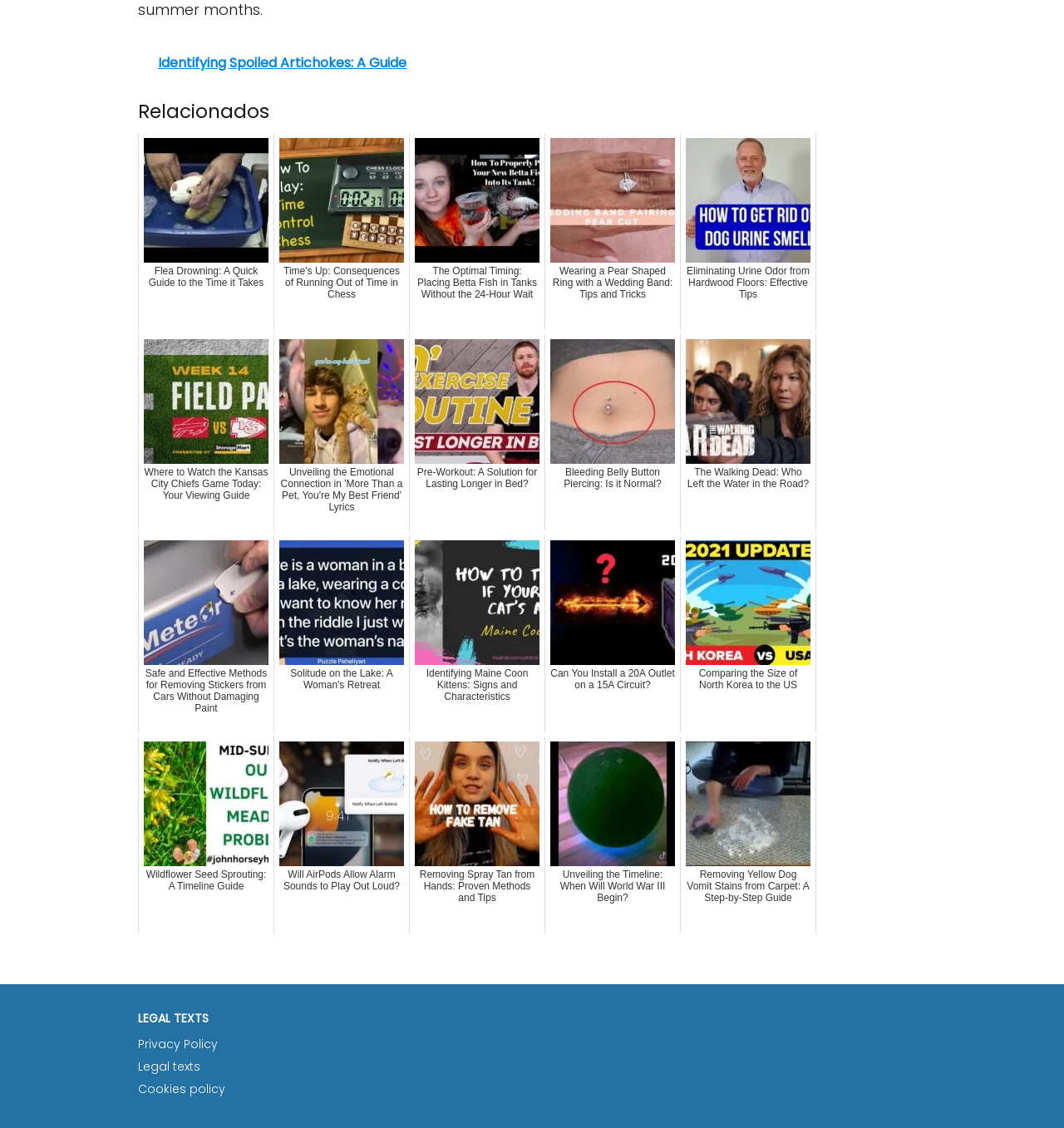Using the elements shown in the image, answer the question comprehensively: What is the purpose of the 'LEGAL TEXTS' section?

The 'LEGAL TEXTS' section contains links to legal texts such as 'Privacy Policy', 'Legal texts', and 'Cookies policy', which suggests that the purpose of this section is to provide legal information to users.